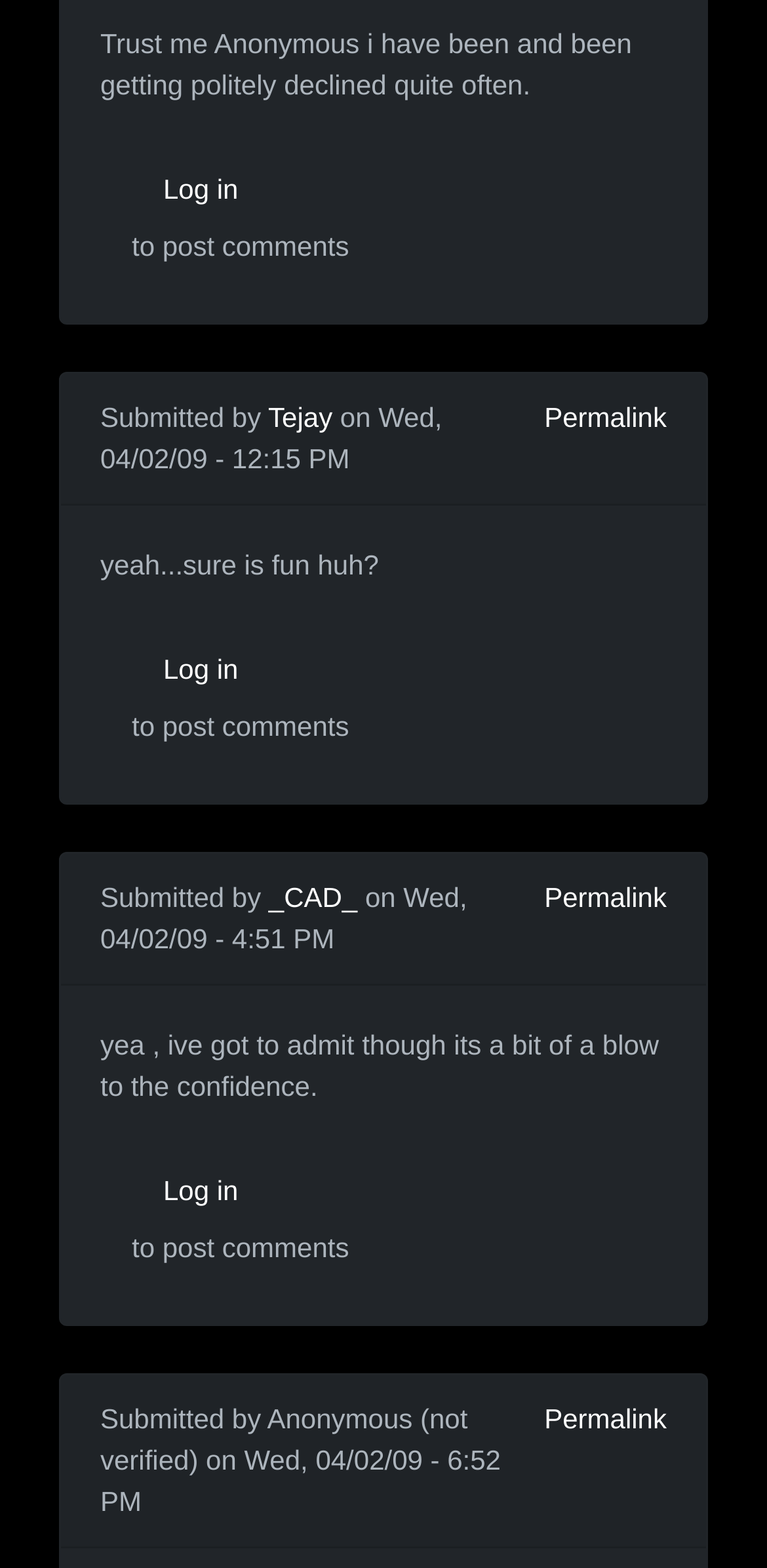Who is the author of the first article?
Based on the image, provide a one-word or brief-phrase response.

Tejay